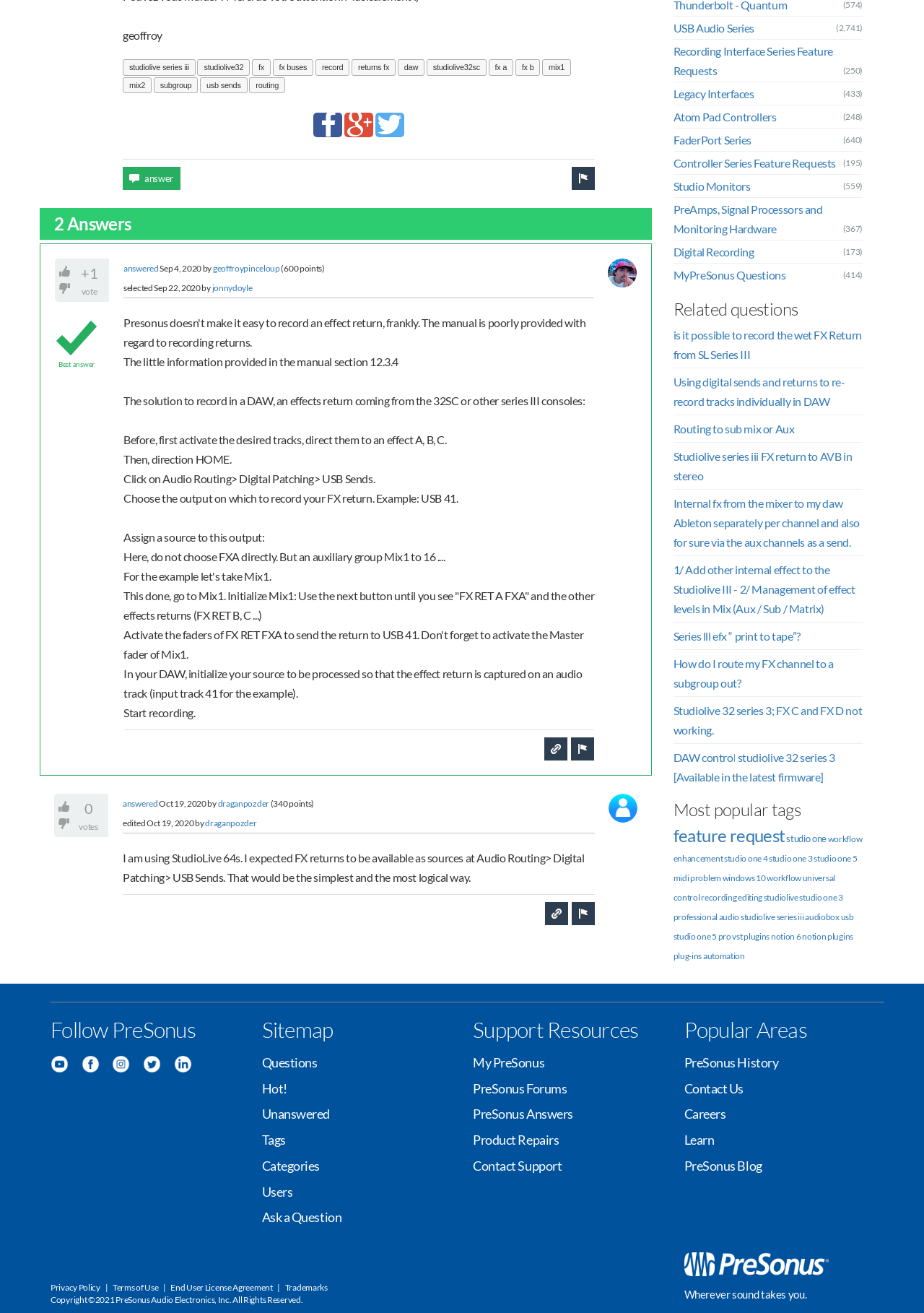Identify the bounding box coordinates of the region that should be clicked to execute the following instruction: "click on the 'USB Audio Series' link".

[0.729, 0.016, 0.816, 0.026]